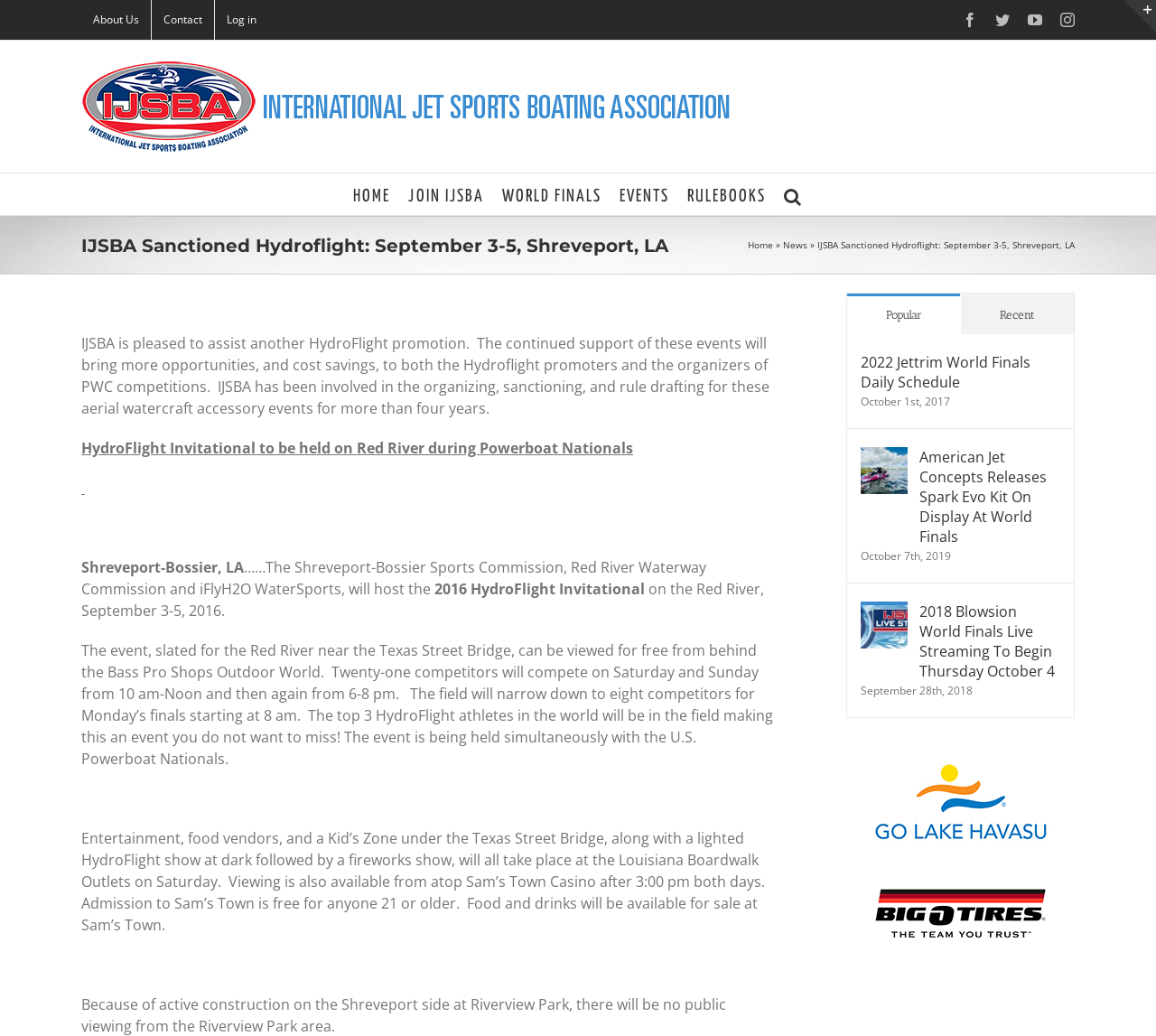Identify and provide the bounding box for the element described by: "Recent".

[0.831, 0.283, 0.929, 0.322]